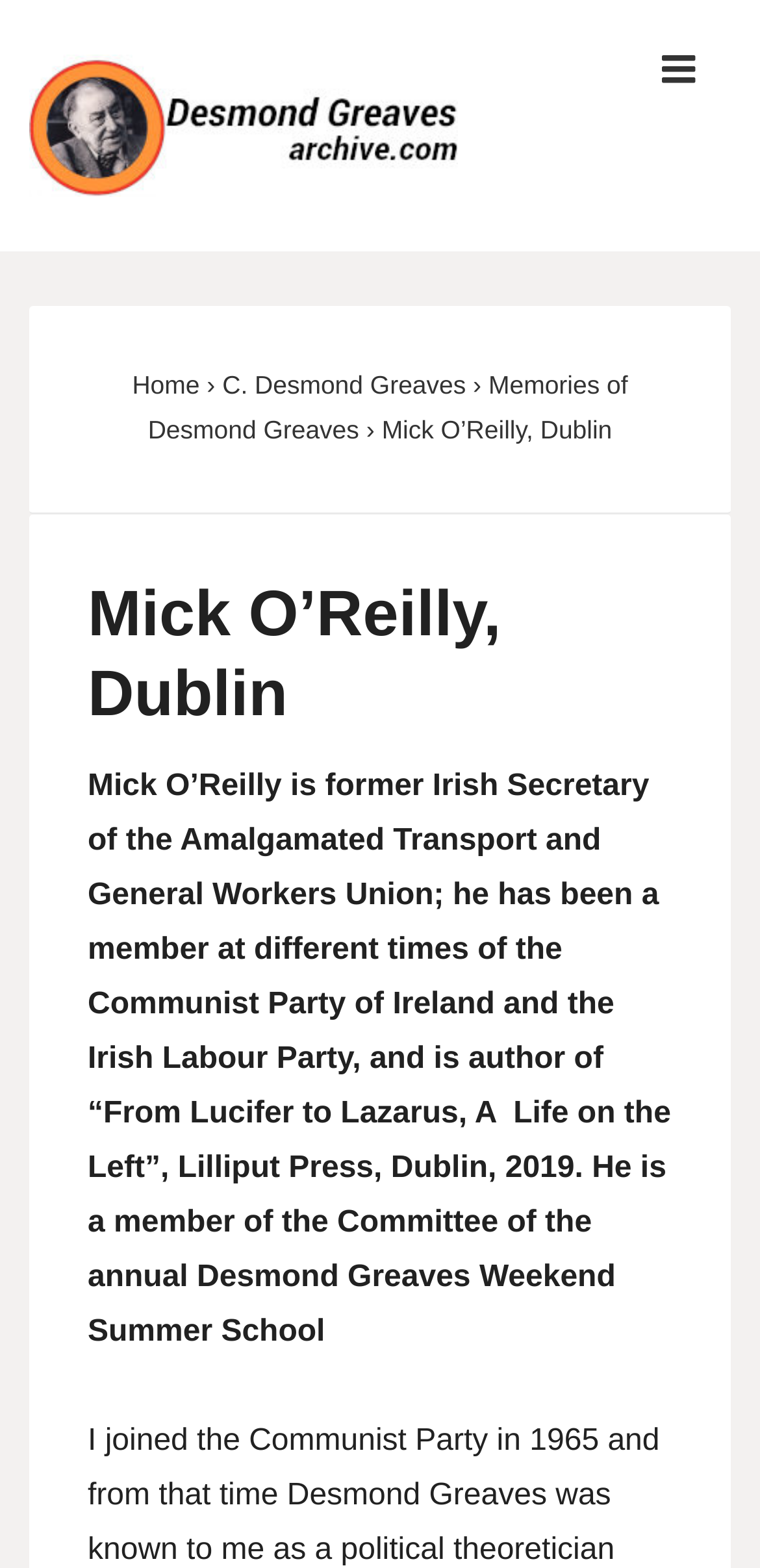What is Mick O'Reilly's former position?
Give a single word or phrase answer based on the content of the image.

Irish Secretary of the Amalgamated Transport and General Workers Union